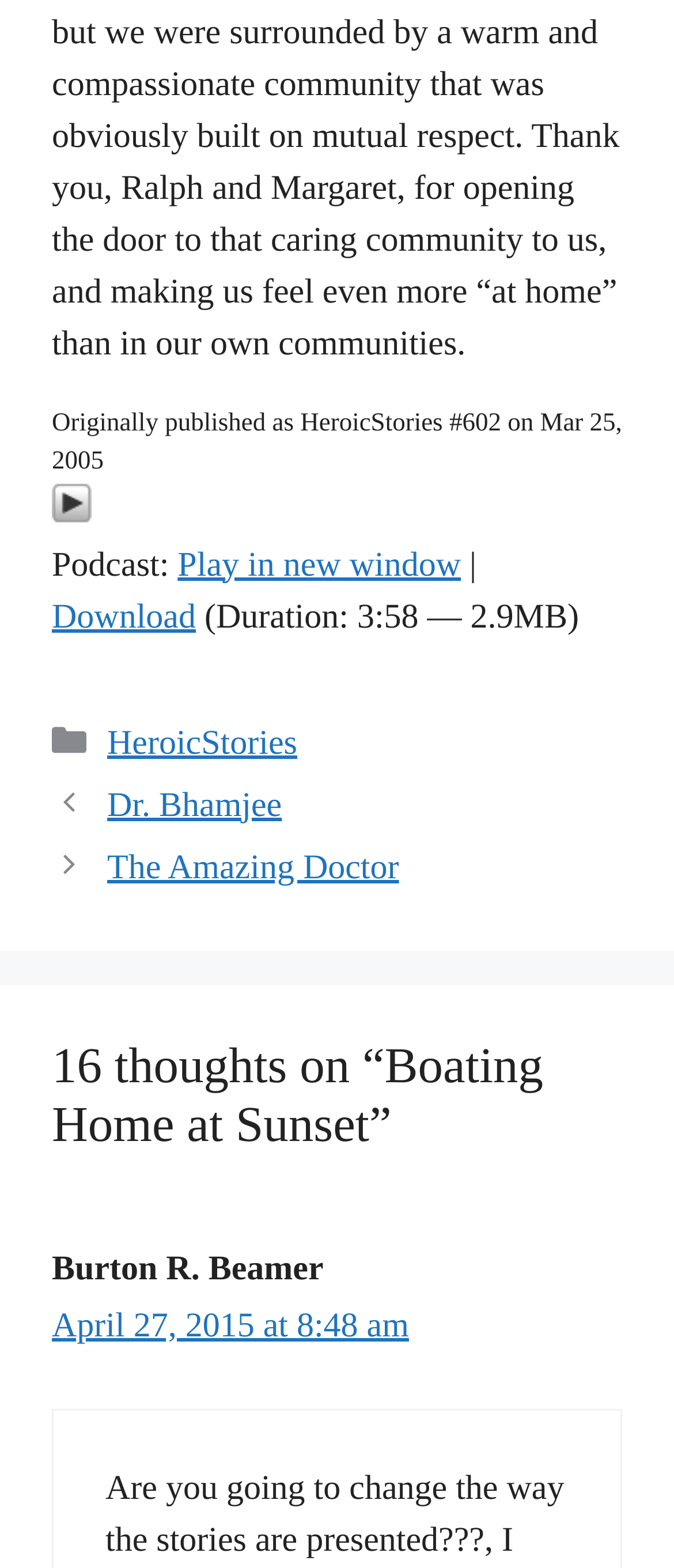Based on the element description: "Dr. Bhamjee", identify the UI element and provide its bounding box coordinates. Use four float numbers between 0 and 1, [left, top, right, bottom].

[0.159, 0.501, 0.418, 0.525]